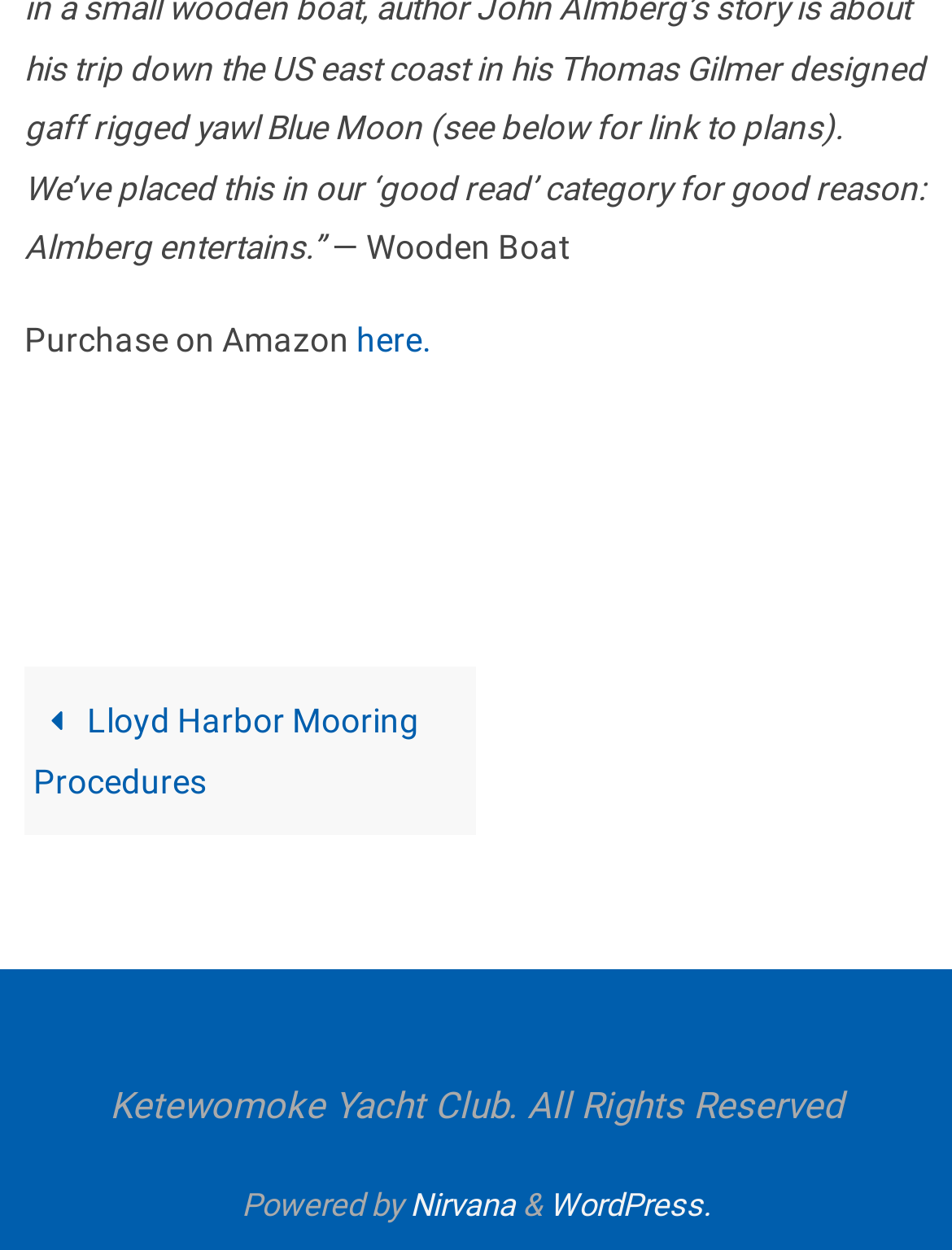Respond to the following question with a brief word or phrase:
What is the name of the yacht club?

Ketewomoke Yacht Club